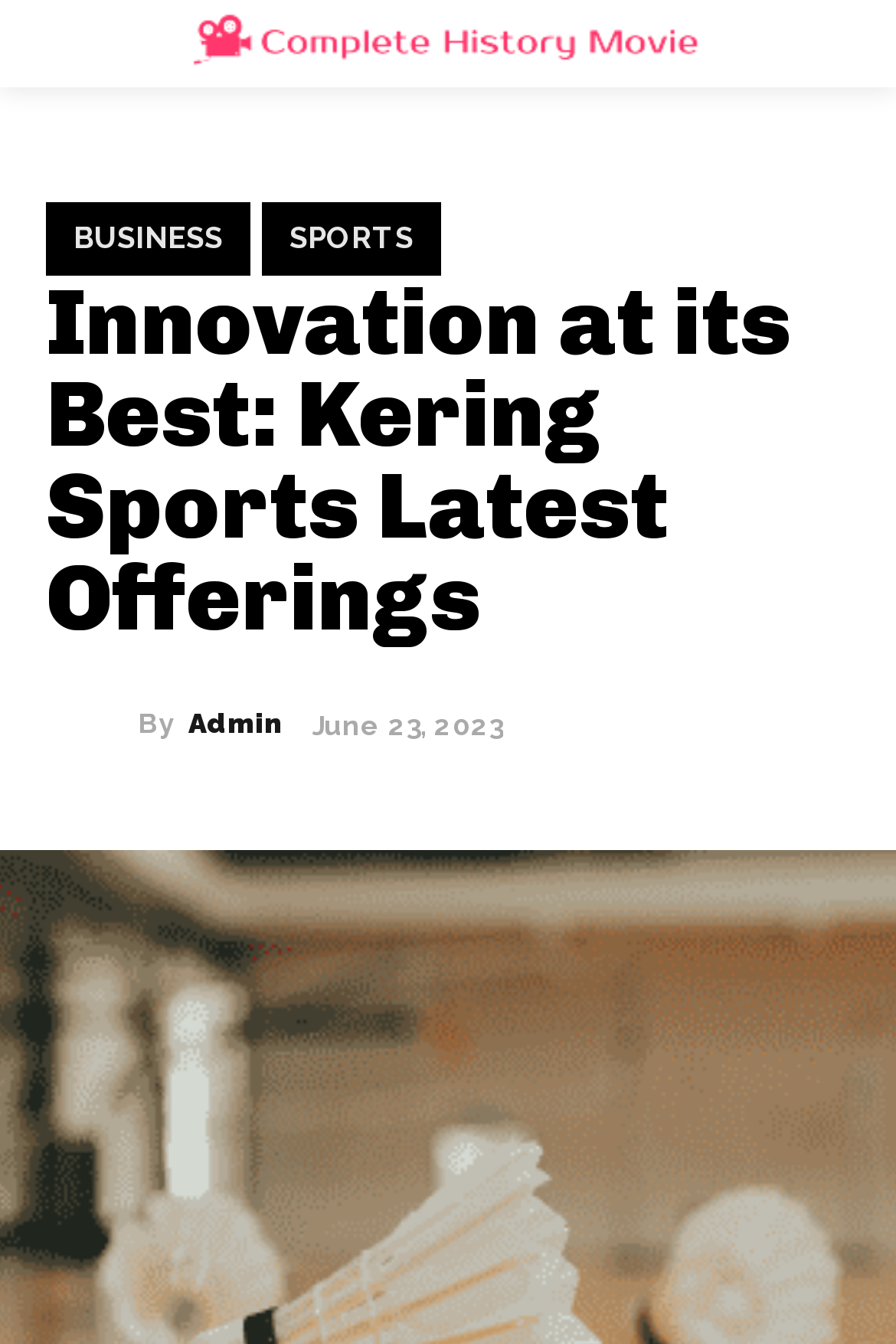Using the information in the image, give a comprehensive answer to the question: 
What is the type of the first link on the top?

The first link on the top is identified as 'Logo' based on the OCR text and element description. This is likely the logo of the company or brand.